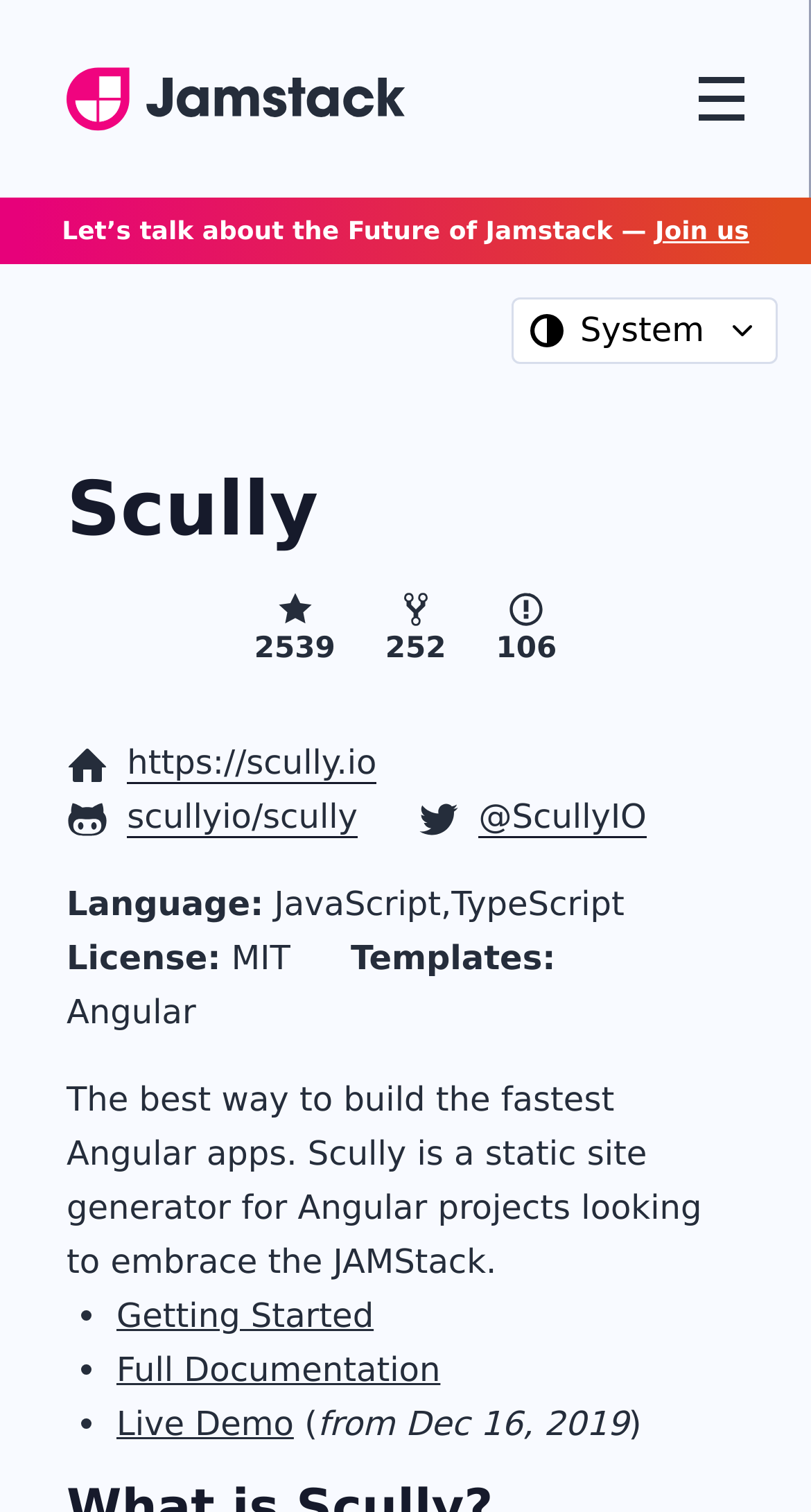Please identify the bounding box coordinates of the element's region that needs to be clicked to fulfill the following instruction: "Visit the Scully homepage". The bounding box coordinates should consist of four float numbers between 0 and 1, i.e., [left, top, right, bottom].

[0.157, 0.491, 0.464, 0.519]